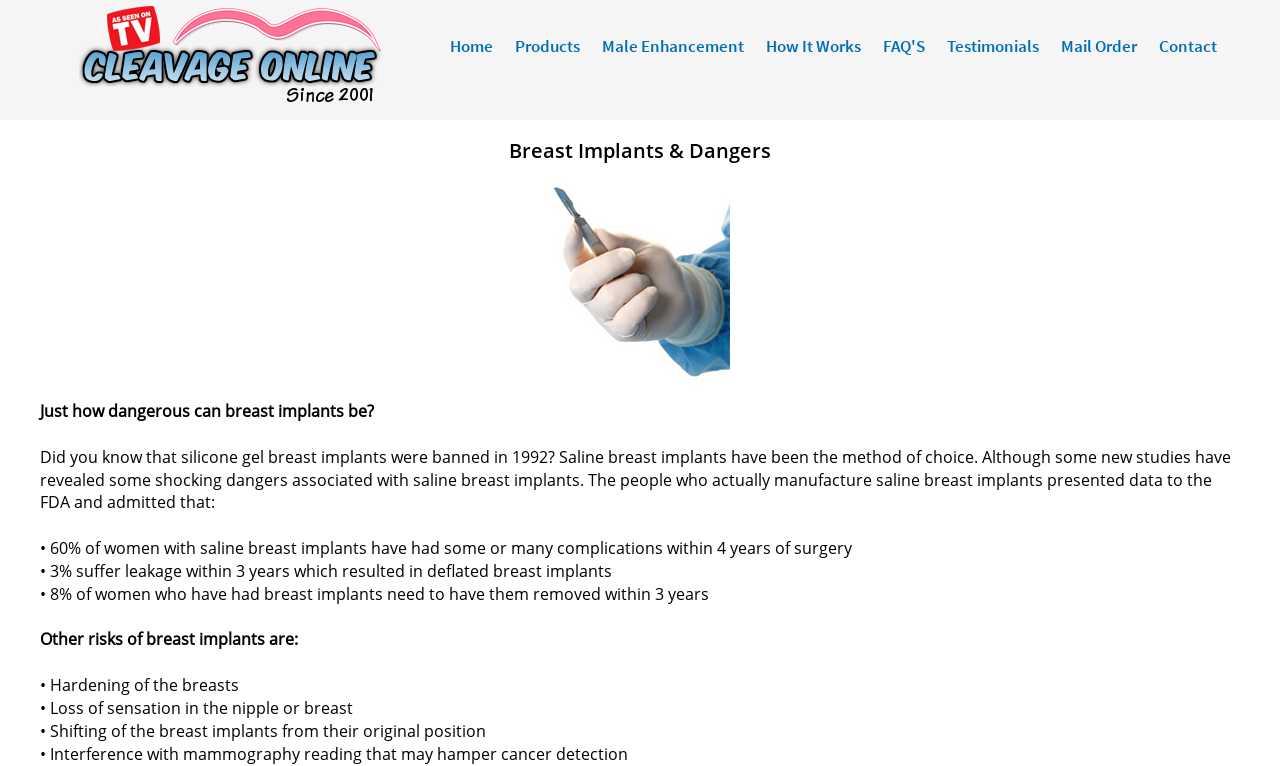Please determine the bounding box coordinates of the clickable area required to carry out the following instruction: "Learn How It Works". The coordinates must be four float numbers between 0 and 1, represented as [left, top, right, bottom].

[0.598, 0.046, 0.673, 0.074]